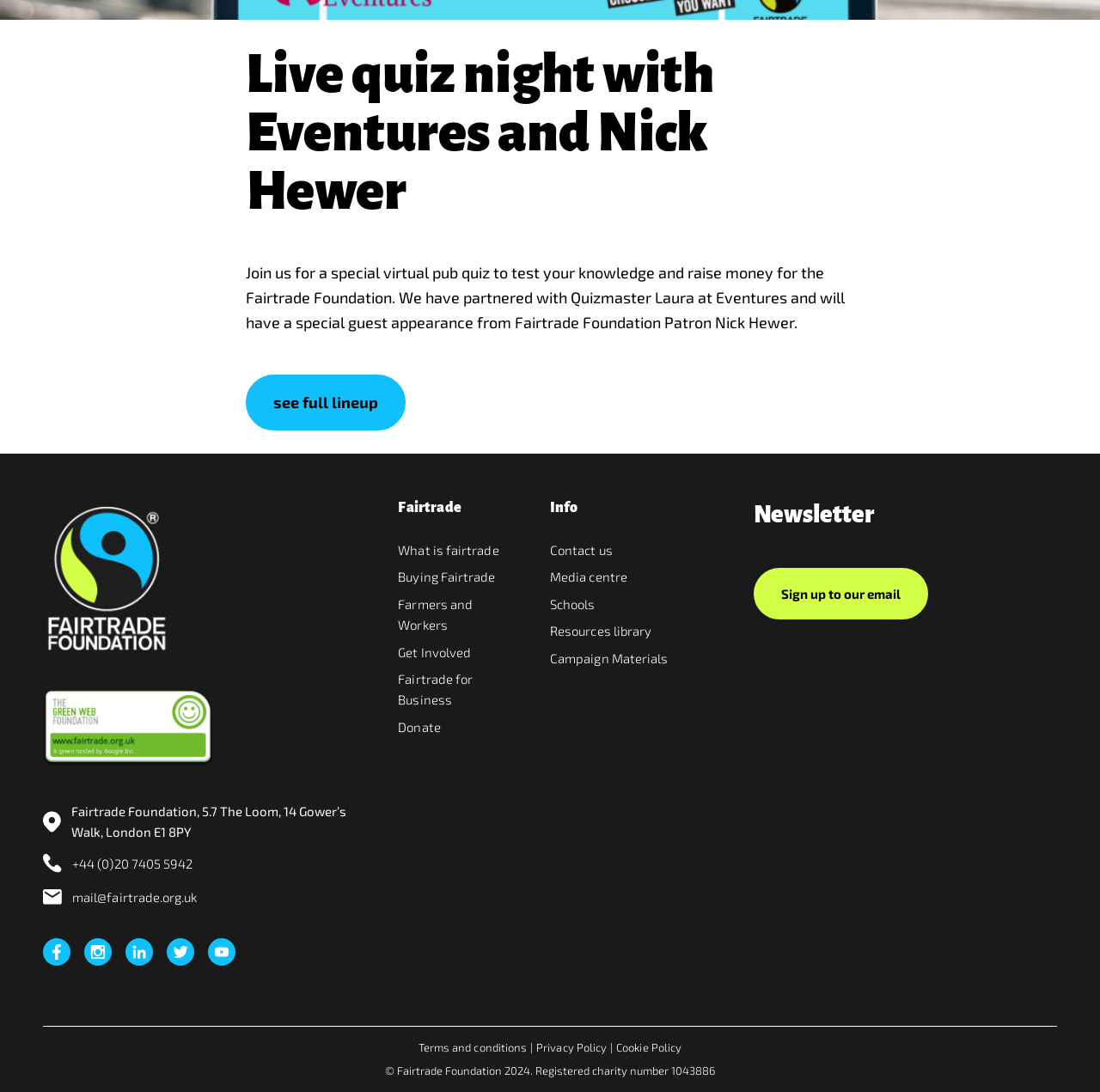From the webpage screenshot, predict the bounding box of the UI element that matches this description: "title="twitter"".

[0.152, 0.859, 0.177, 0.884]